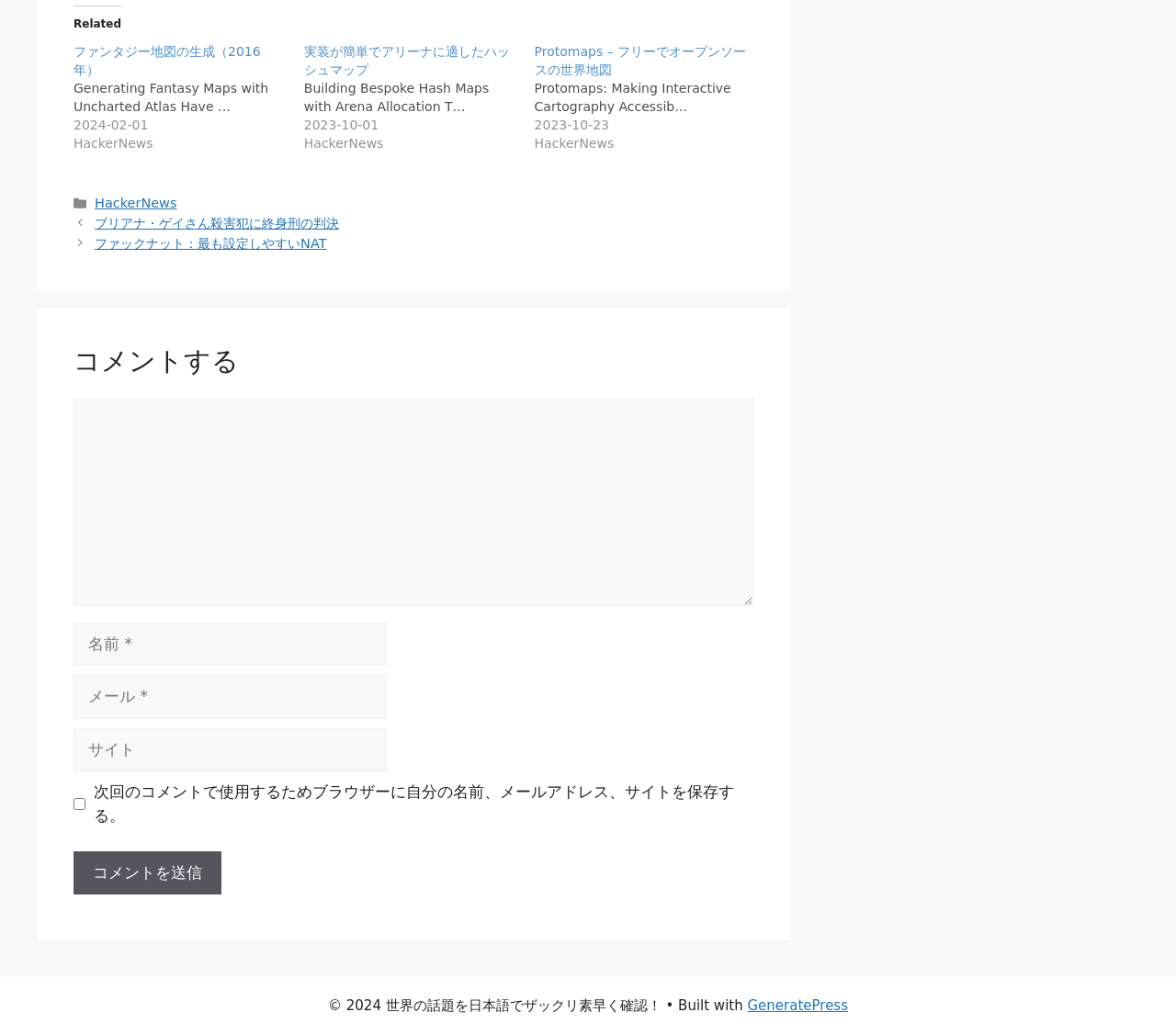Give the bounding box coordinates for this UI element: "parent_node: コメント name="comment"". The coordinates should be four float numbers between 0 and 1, arranged as [left, top, right, bottom].

[0.062, 0.385, 0.641, 0.586]